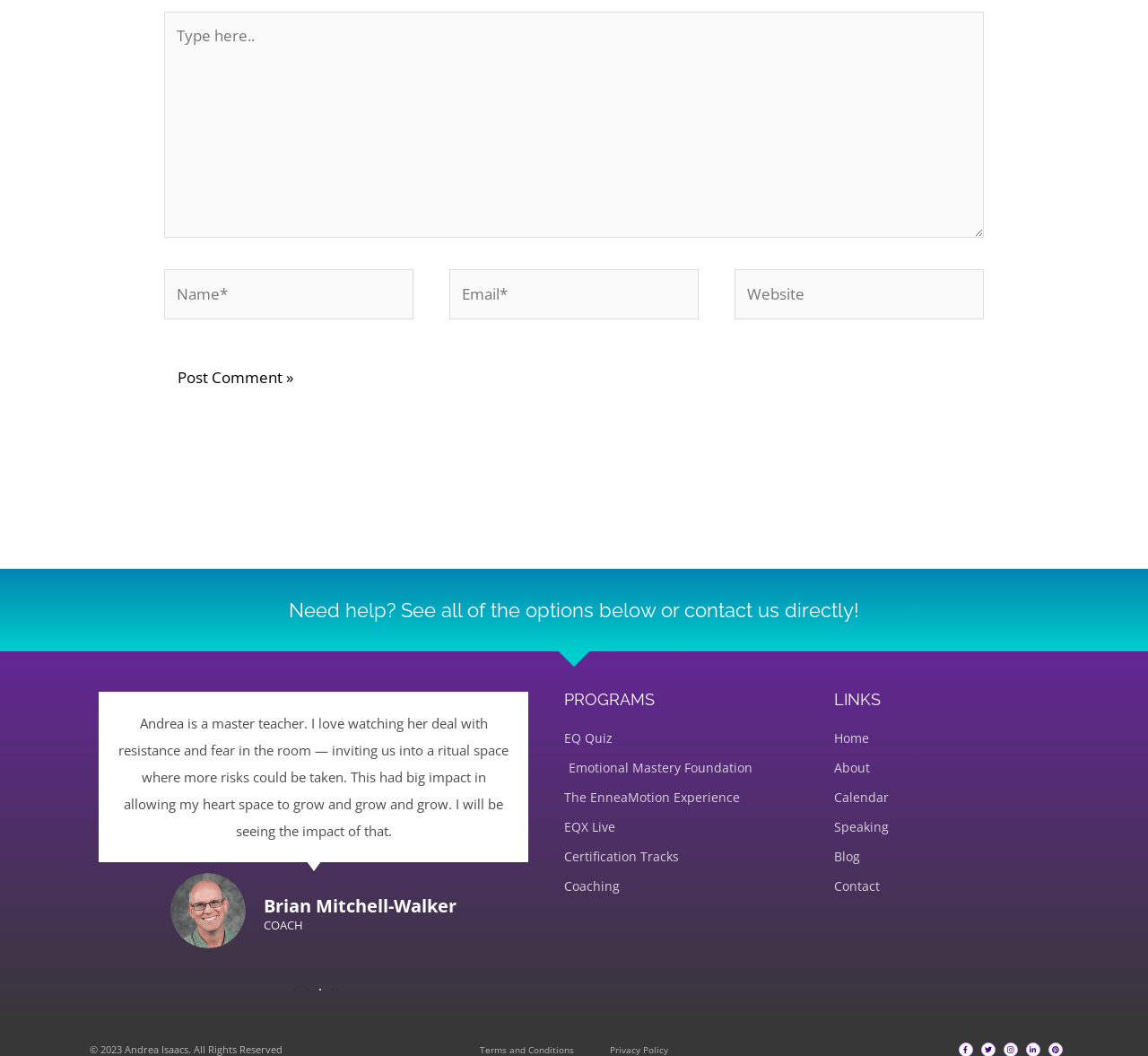Find and indicate the bounding box coordinates of the region you should select to follow the given instruction: "Enter your comment".

[0.143, 0.011, 0.857, 0.225]